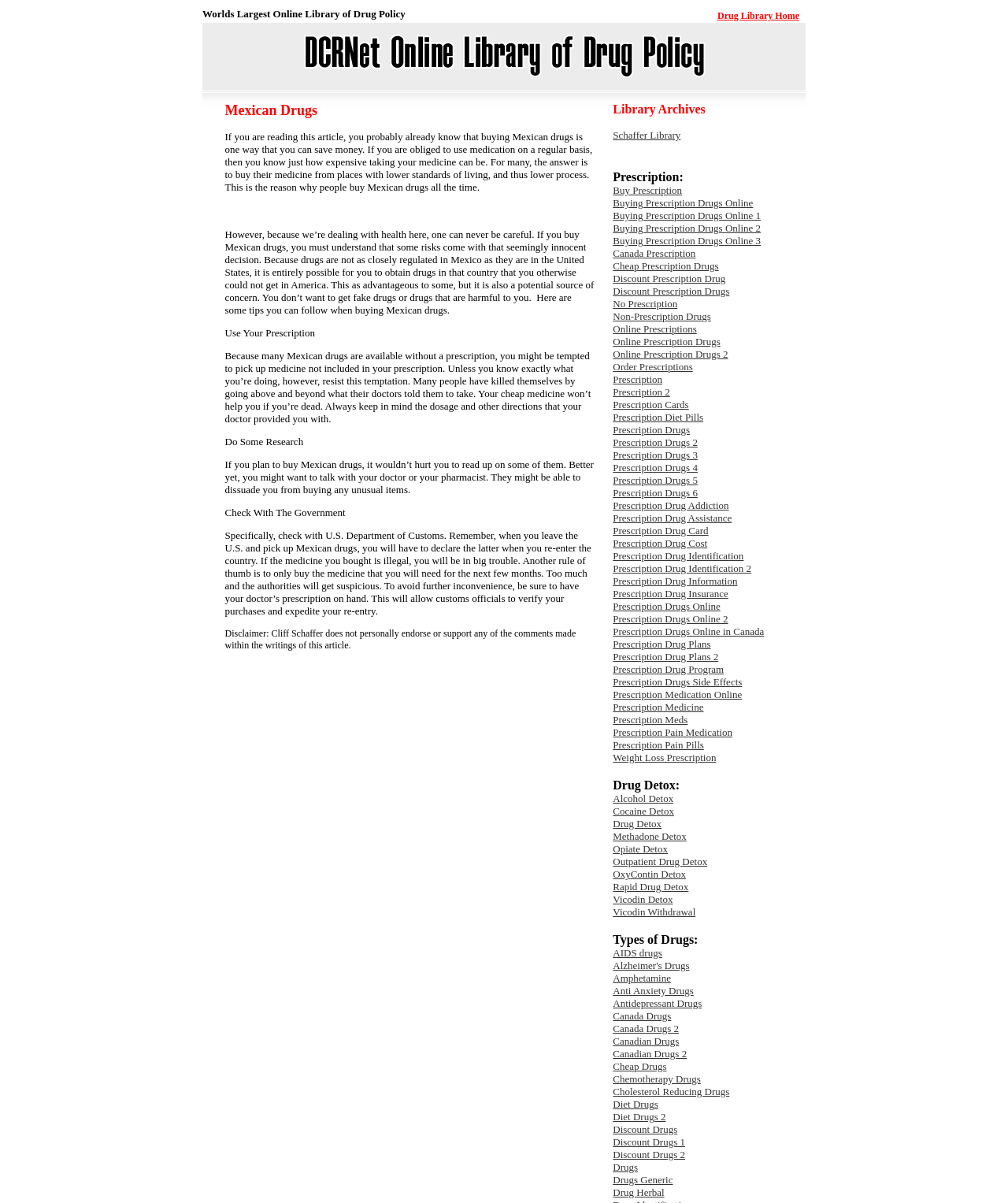Specify the bounding box coordinates of the element's region that should be clicked to achieve the following instruction: "Click the 'Buy Prescription' link". The bounding box coordinates consist of four float numbers between 0 and 1, in the format [left, top, right, bottom].

[0.608, 0.153, 0.677, 0.163]